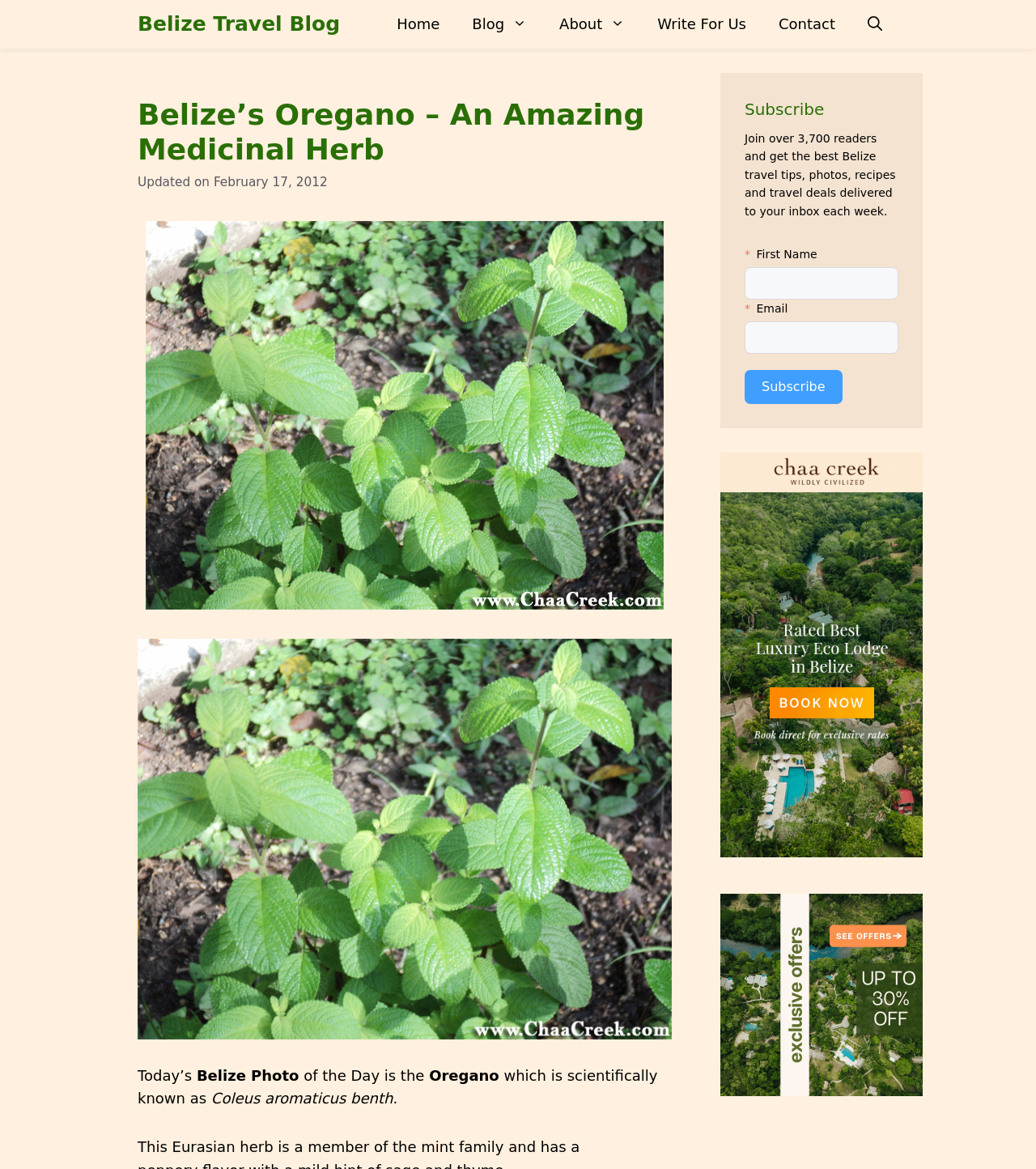Locate the heading on the webpage and return its text.

Belize’s Oregano – An Amazing Medicinal Herb